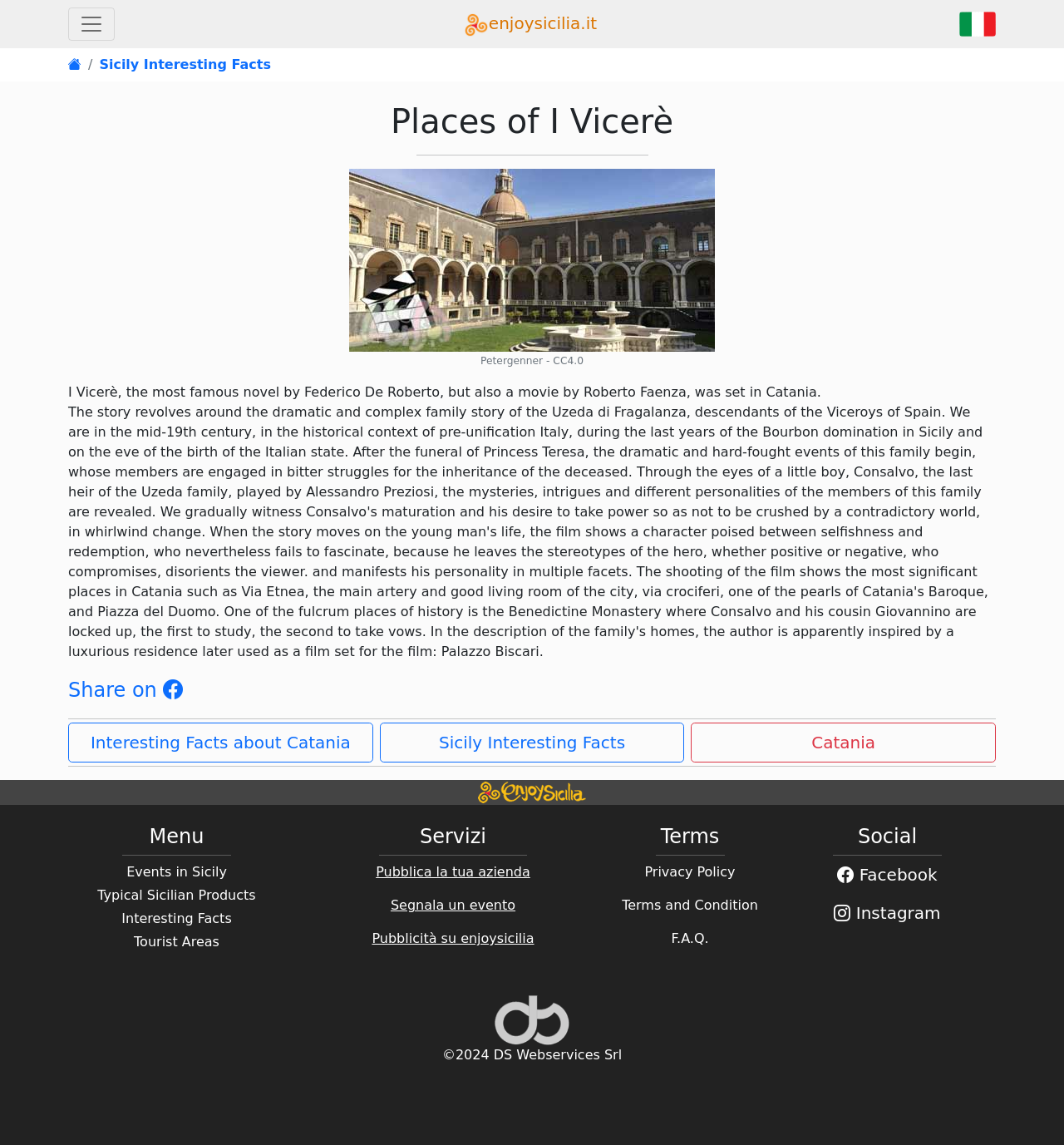Identify the bounding box coordinates of the clickable region required to complete the instruction: "Switch to English language". The coordinates should be given as four float numbers within the range of 0 and 1, i.e., [left, top, right, bottom].

[0.902, 0.01, 0.936, 0.032]